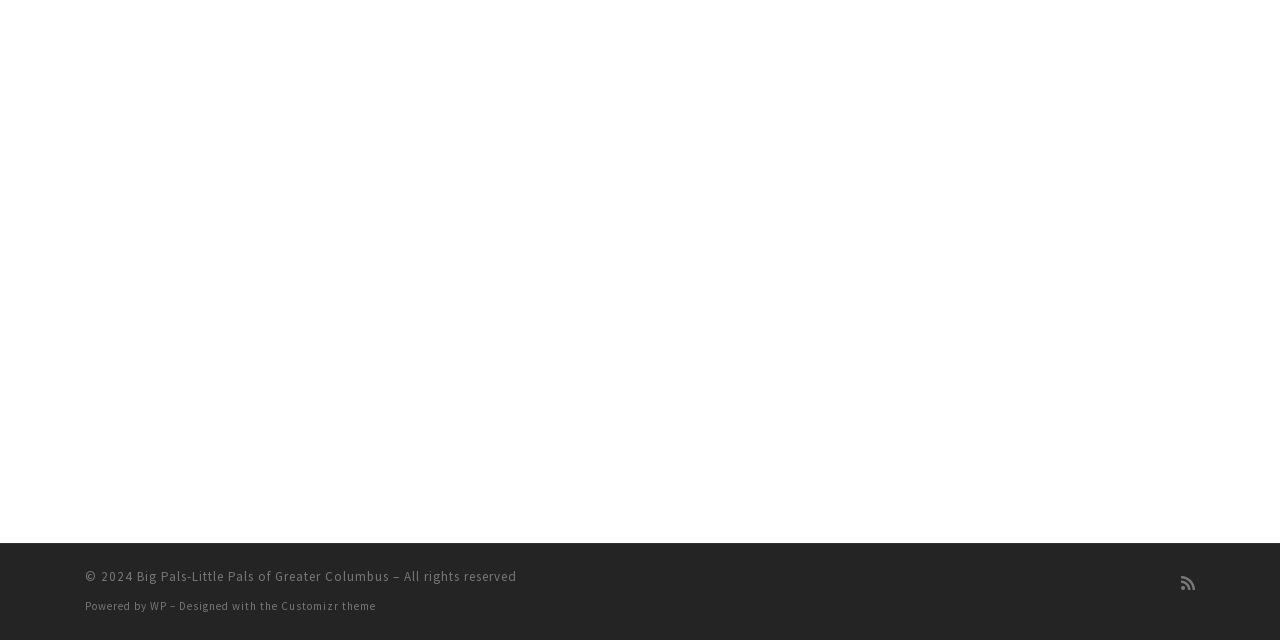Bounding box coordinates are specified in the format (top-left x, top-left y, bottom-right x, bottom-right y). All values are floating point numbers bounded between 0 and 1. Please provide the bounding box coordinate of the region this sentence describes: Customizr theme

[0.22, 0.936, 0.294, 0.957]